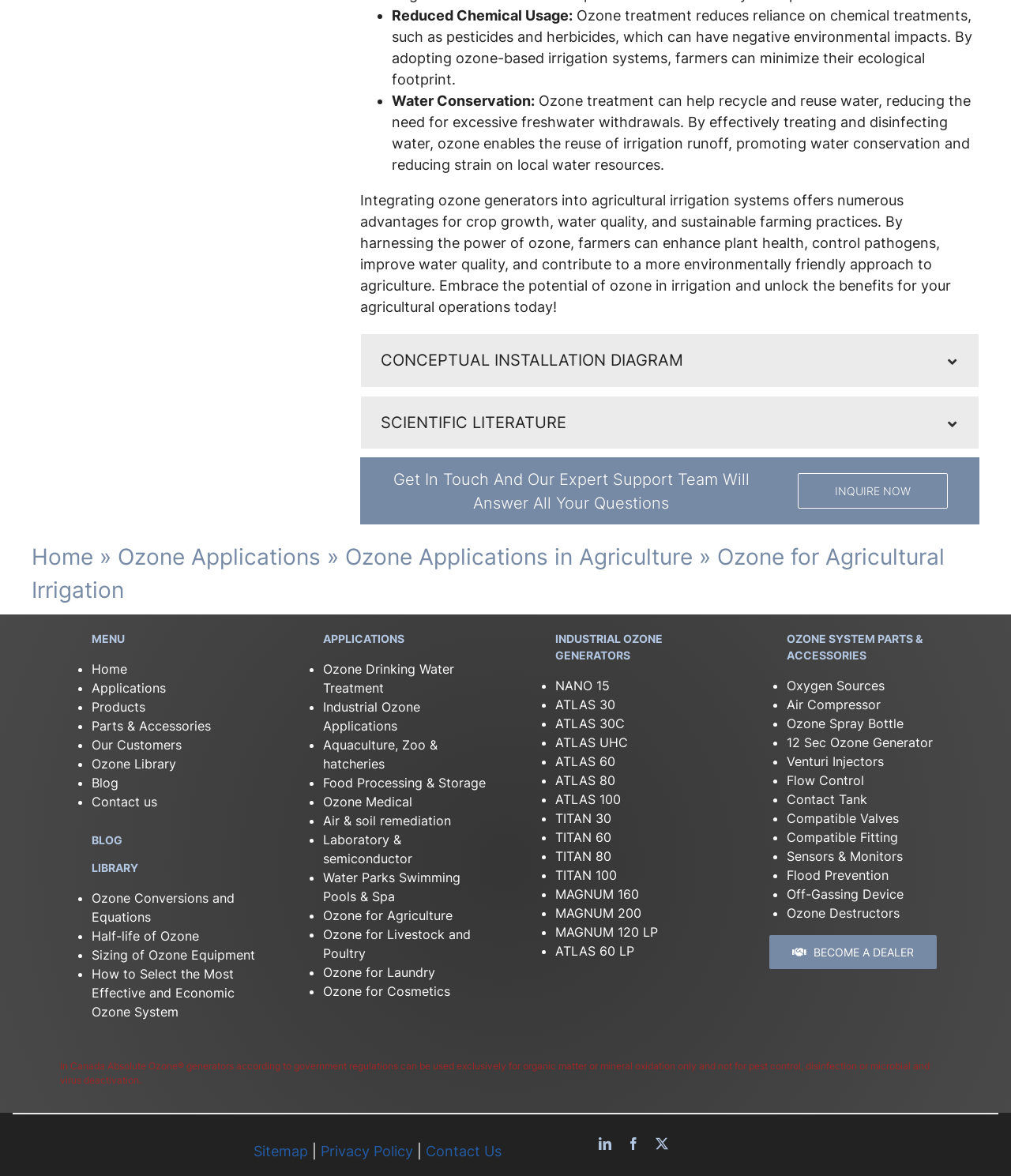Use a single word or phrase to answer the question:
What is the benefit of ozone treatment in water conservation?

Recycle and reuse water